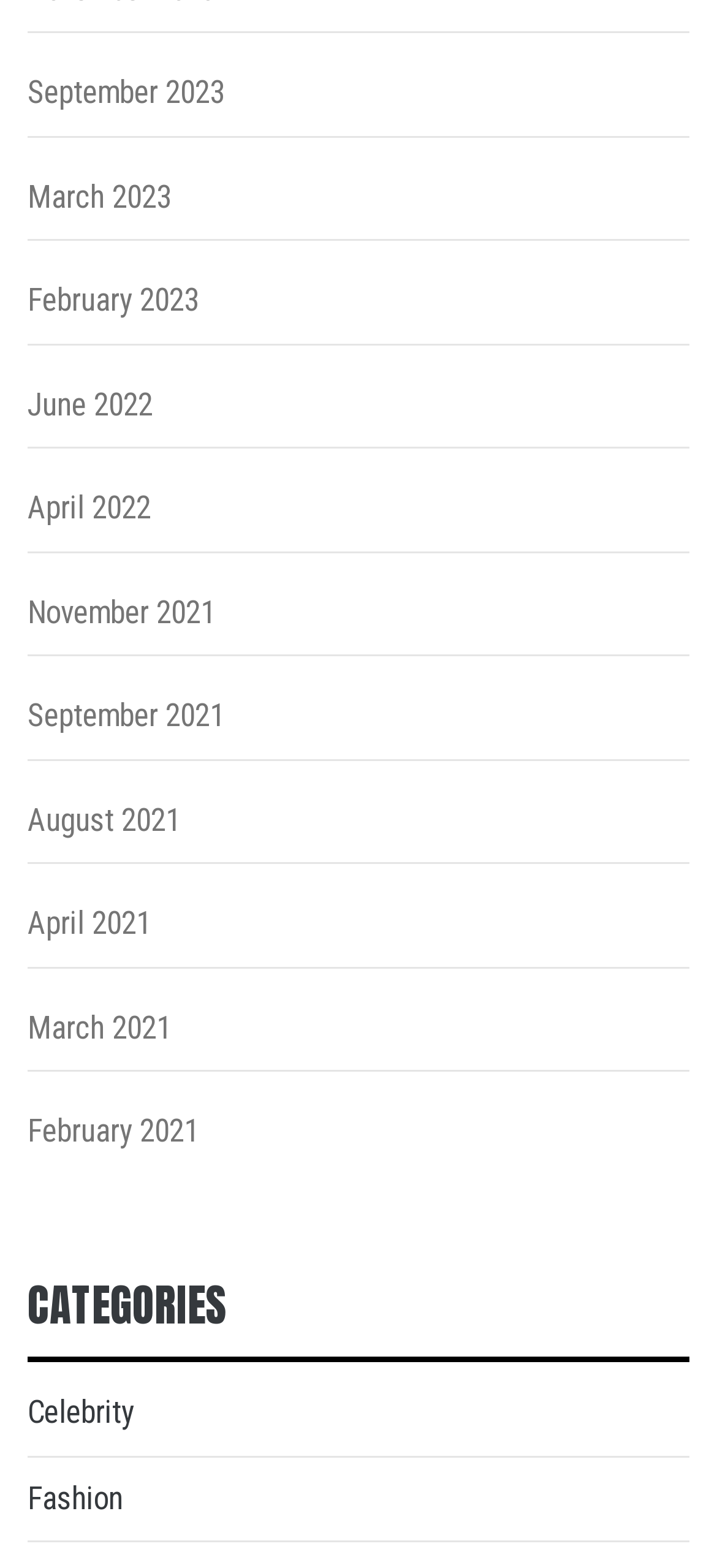What is the category below the month links?
Look at the screenshot and respond with a single word or phrase.

CATEGORIES